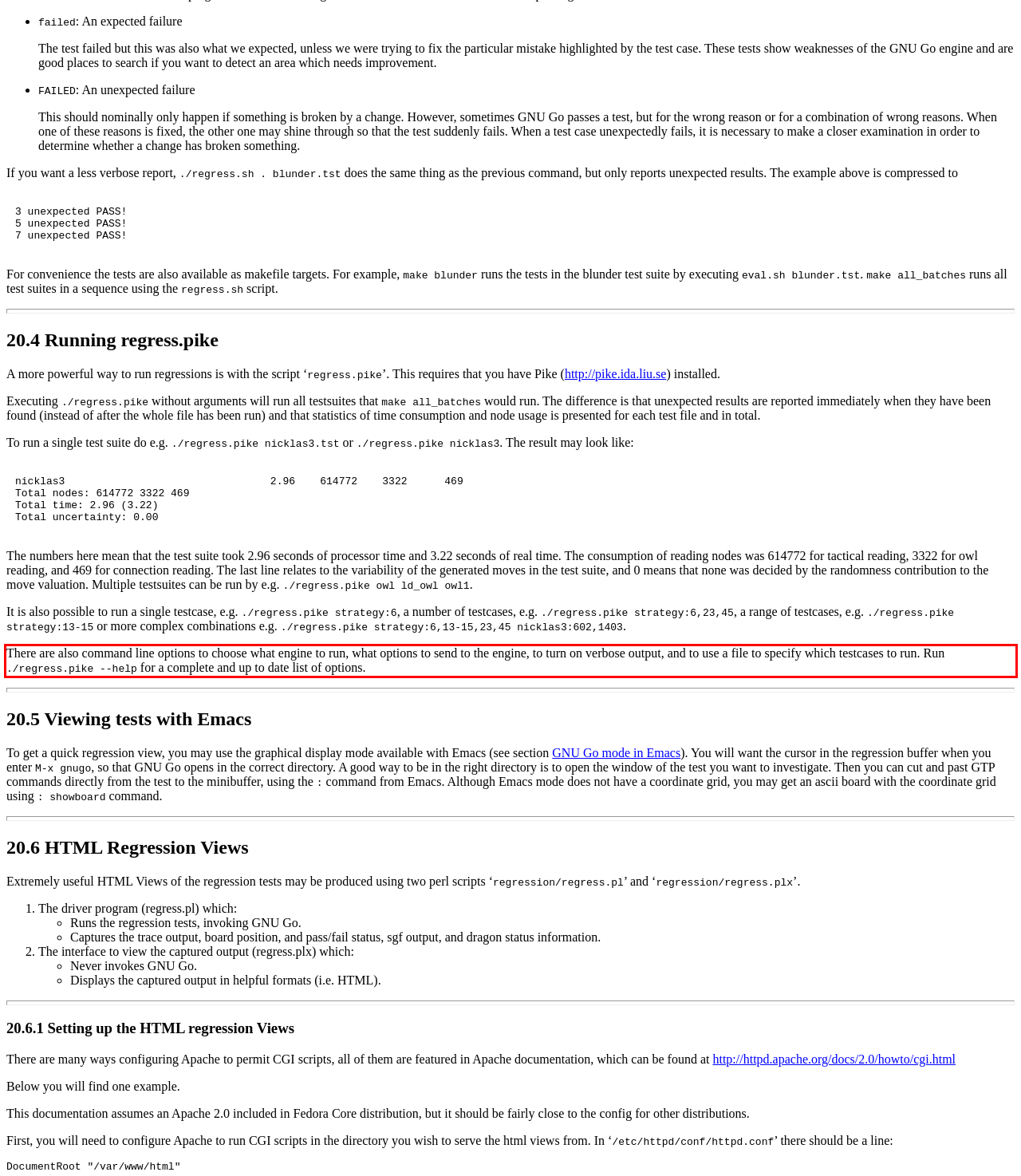Inspect the webpage screenshot that has a red bounding box and use OCR technology to read and display the text inside the red bounding box.

There are also command line options to choose what engine to run, what options to send to the engine, to turn on verbose output, and to use a file to specify which testcases to run. Run ./regress.pike --help for a complete and up to date list of options.